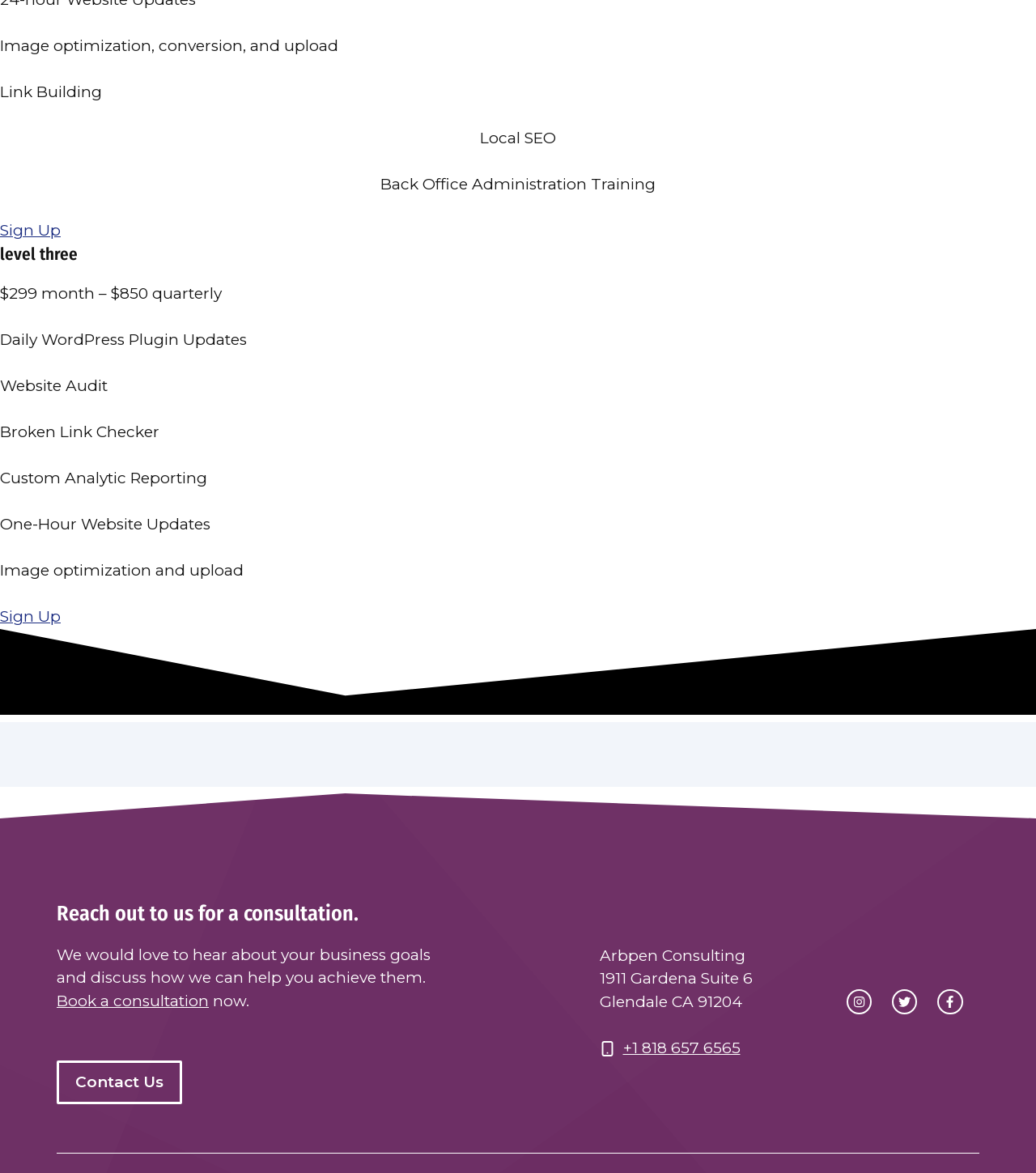Identify the bounding box coordinates of the clickable region required to complete the instruction: "Click on Human Resources". The coordinates should be given as four float numbers within the range of 0 and 1, i.e., [left, top, right, bottom].

None